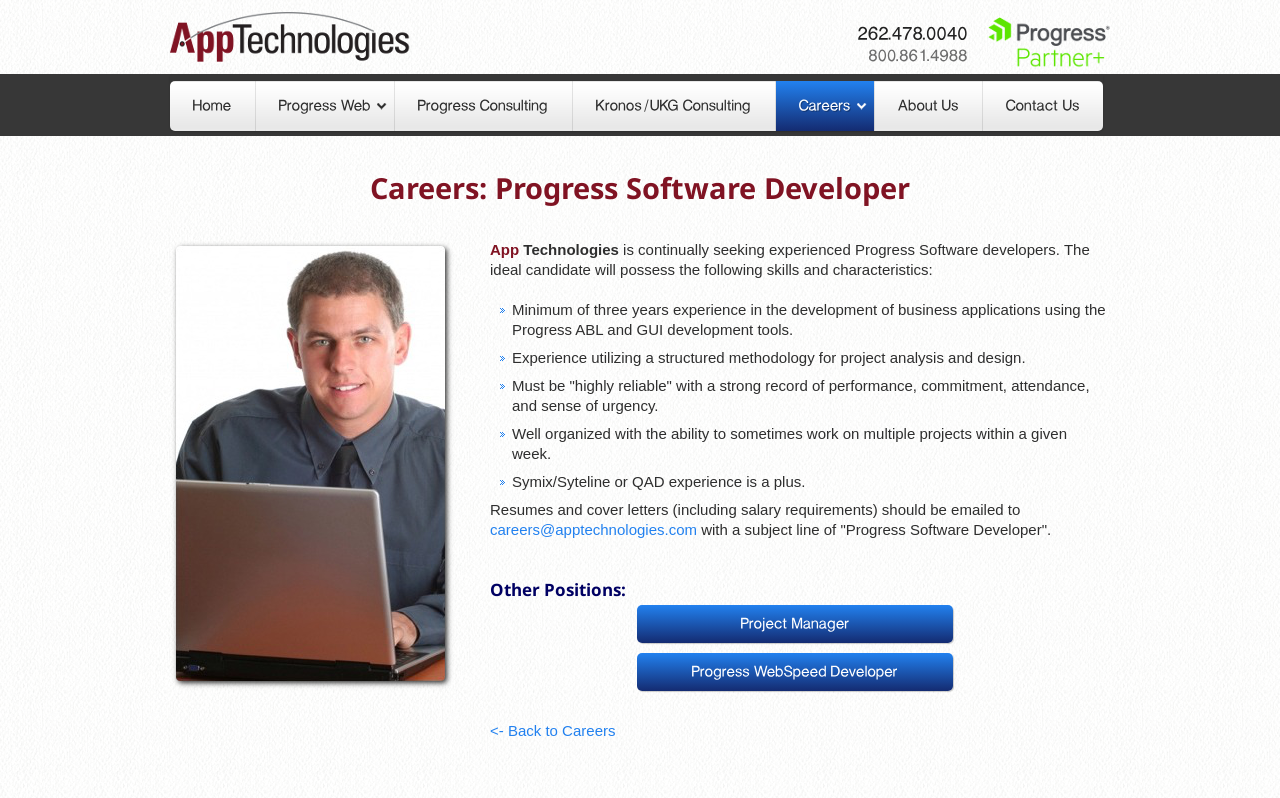Explain the webpage's design and content in an elaborate manner.

The webpage is about App Technologies, a company that offers Progress Software and Progress WebSpeed consulting services in Milwaukee and Southeastern Wisconsin. At the top left corner, there is a logo of App Technologies, which is an image linked to the company's homepage. 

To the right of the logo, there are two phone numbers, 262.478.0040 and 800.861.4988, displayed in a horizontal line. Below the phone numbers, there is a link to the company's partnership with Progress, accompanied by an image of the Progress Partner+ logo.

The main navigation menu is located below the logo, consisting of six links: Home, Progress Web, Progress Consulting, Kronos/UKG Consulting, Careers, and About Us. Each link has a corresponding canvas element, which suggests that they may have some visual styling or icons associated with them.

The main content of the page is about careers at App Technologies, specifically a job posting for a Progress Software Developer. The job title is displayed as a heading, followed by a brief description of the company's hiring needs. Below the description, there is a list of required skills and characteristics for the ideal candidate, including experience with Progress ABL and GUI development tools, structured methodology for project analysis and design, and a strong record of performance.

The application instructions are provided at the bottom of the list, asking candidates to email their resumes and cover letters to a specific email address with a subject line of "Progress Software Developer". 

Further down the page, there is a section titled "Other Positions:", which lists two additional job openings: Project Manager and Progress WebSpeed Developer. Each job title is a link, accompanied by some canvas elements that may represent visual styling or icons.

Finally, there is a link to go back to the Careers page at the bottom of the page.